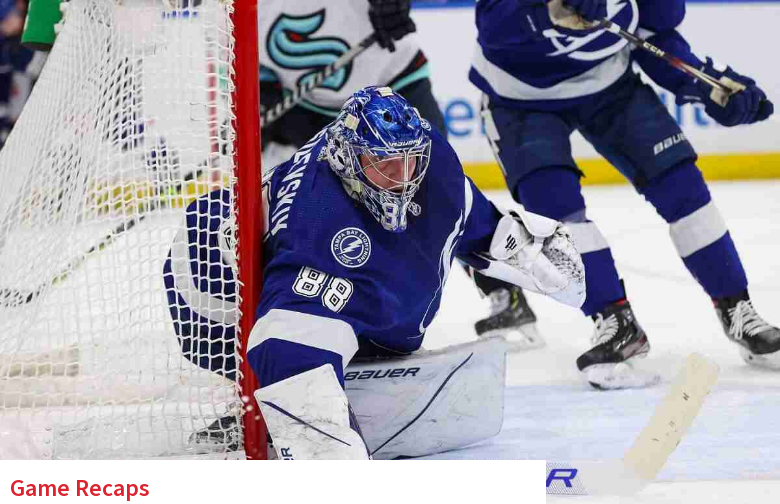What is Vasilevskiy trying to do in the image?
From the image, respond using a single word or phrase.

Make a save